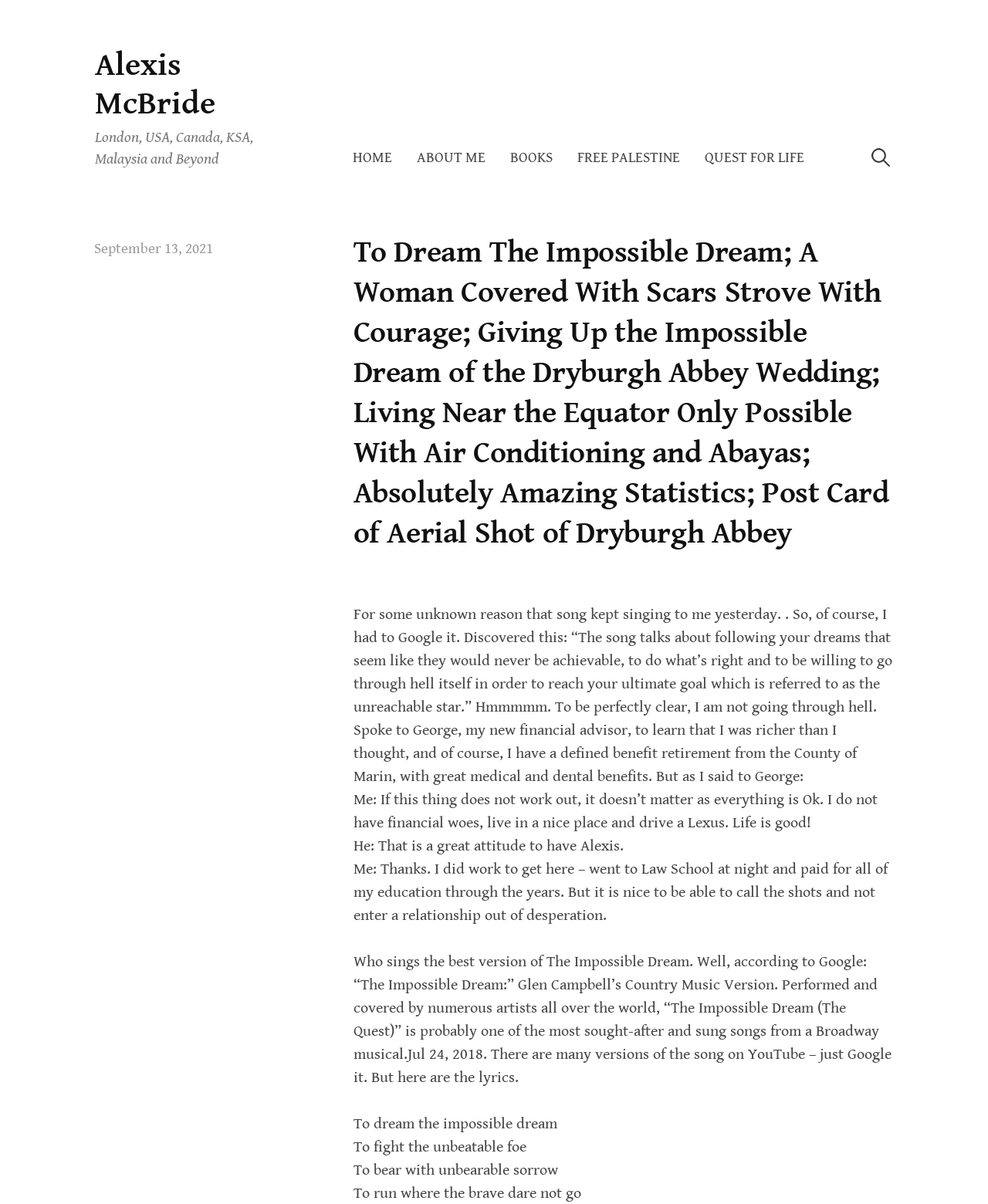Using a single word or phrase, answer the following question: 
What is the name of the author of this blog?

Alexis McBride